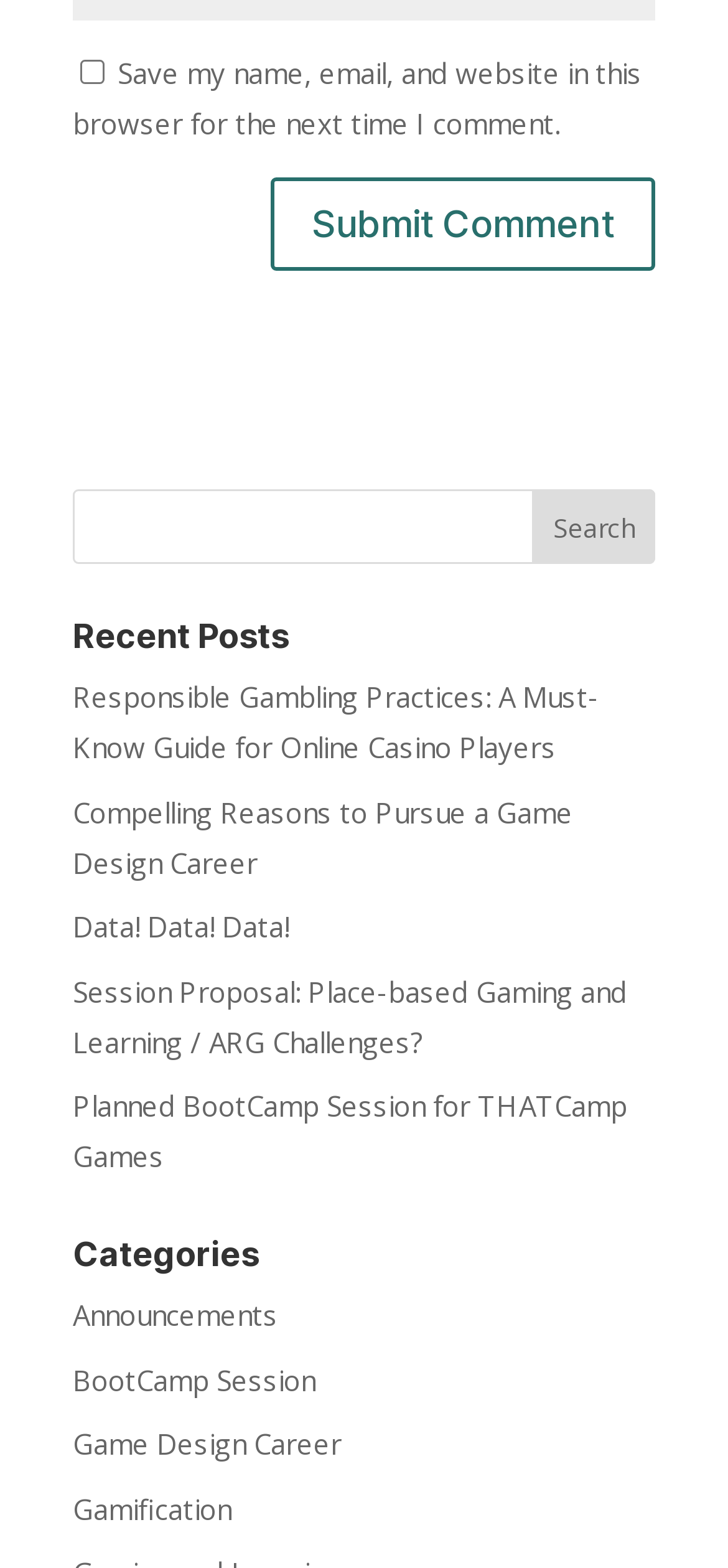Refer to the element description name="s" and identify the corresponding bounding box in the screenshot. Format the coordinates as (top-left x, top-left y, bottom-right x, bottom-right y) with values in the range of 0 to 1.

[0.1, 0.312, 0.9, 0.36]